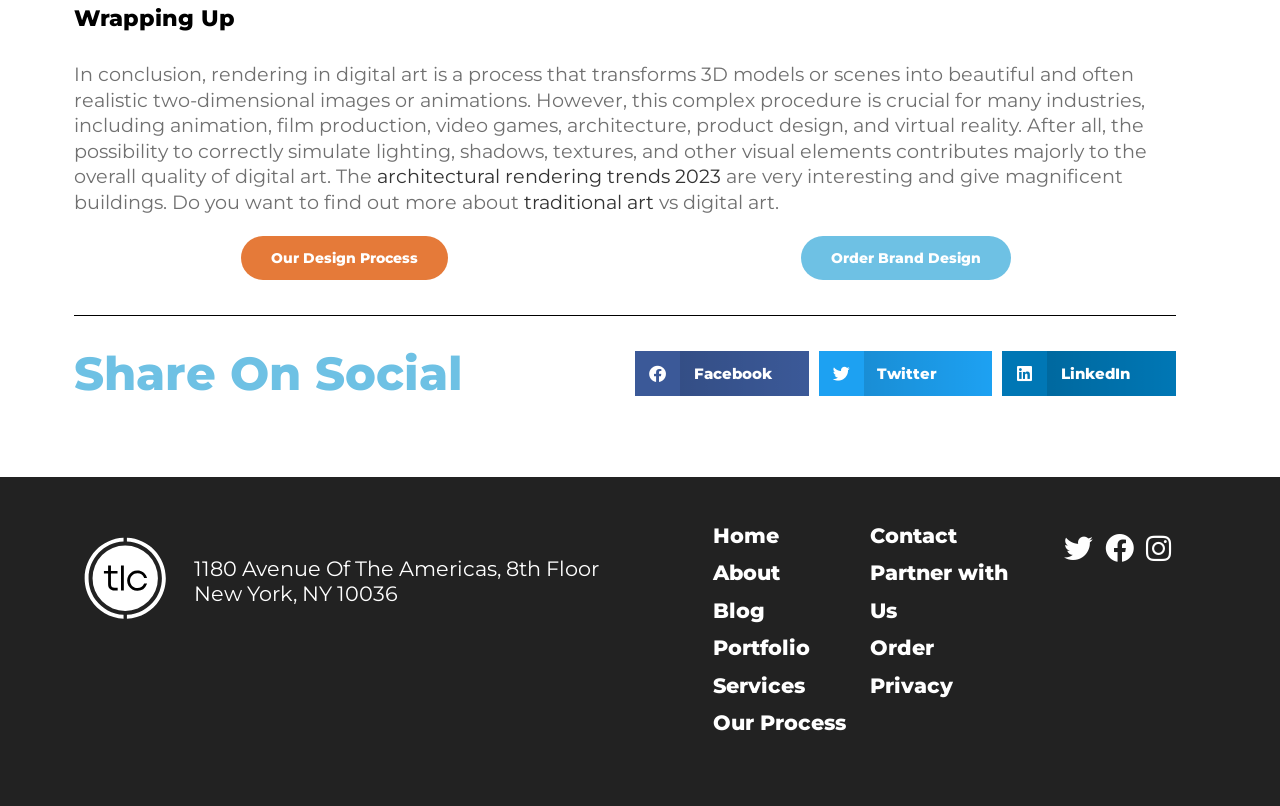What is the topic of the article?
Please use the image to provide a one-word or short phrase answer.

Digital art rendering